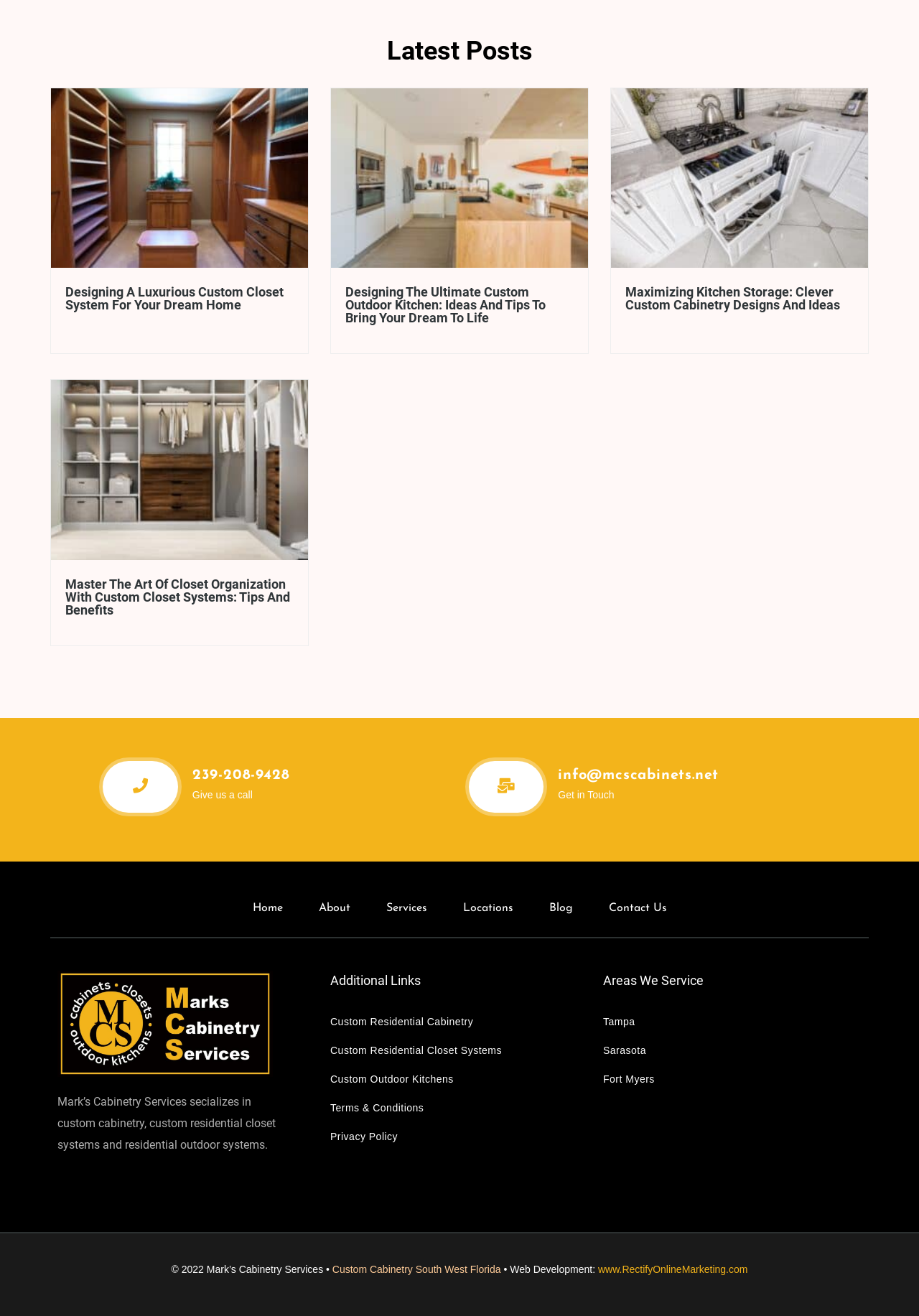What is the company name of the website?
Please answer the question with a detailed and comprehensive explanation.

I found the company name by looking at the logo and the static text at the bottom of the webpage, which says 'Mark’s Cabinetry Services secializes in custom cabinetry, custom residential closet systems and residential outdoor systems.'